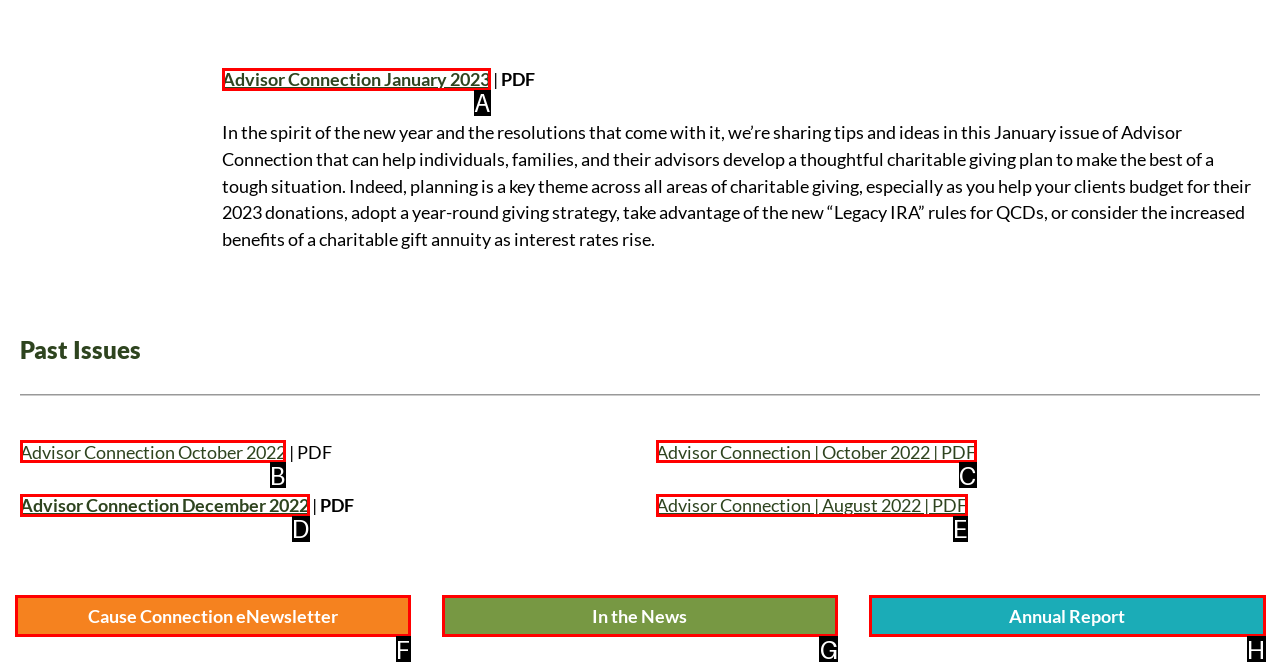Select the letter of the UI element that matches this task: view past issue October 2022
Provide the answer as the letter of the correct choice.

B